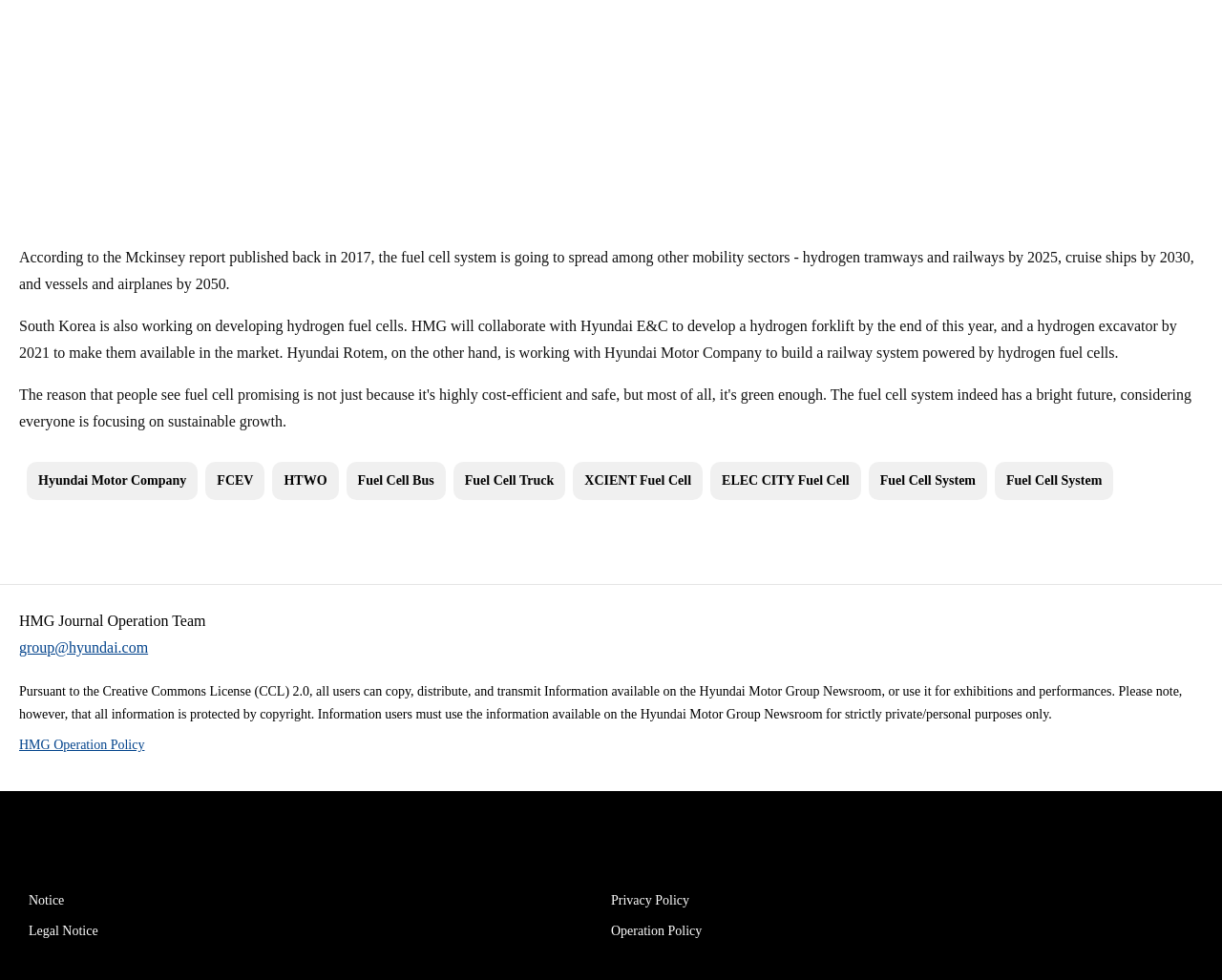Kindly provide the bounding box coordinates of the section you need to click on to fulfill the given instruction: "Go to Notice page".

[0.023, 0.907, 0.5, 0.931]